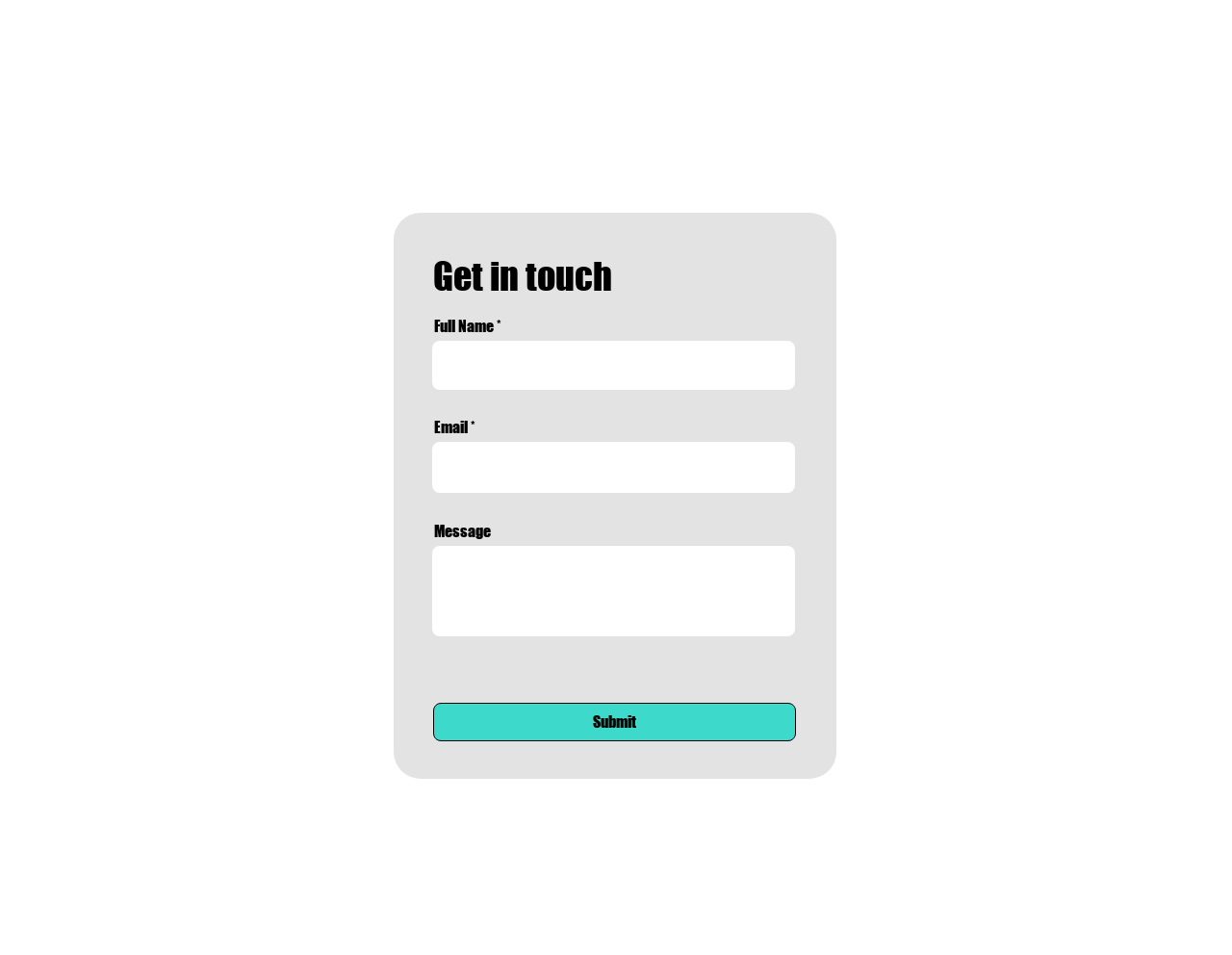Please determine the bounding box coordinates for the element that should be clicked to follow these instructions: "Visit Instagram".

[0.747, 0.369, 0.777, 0.408]